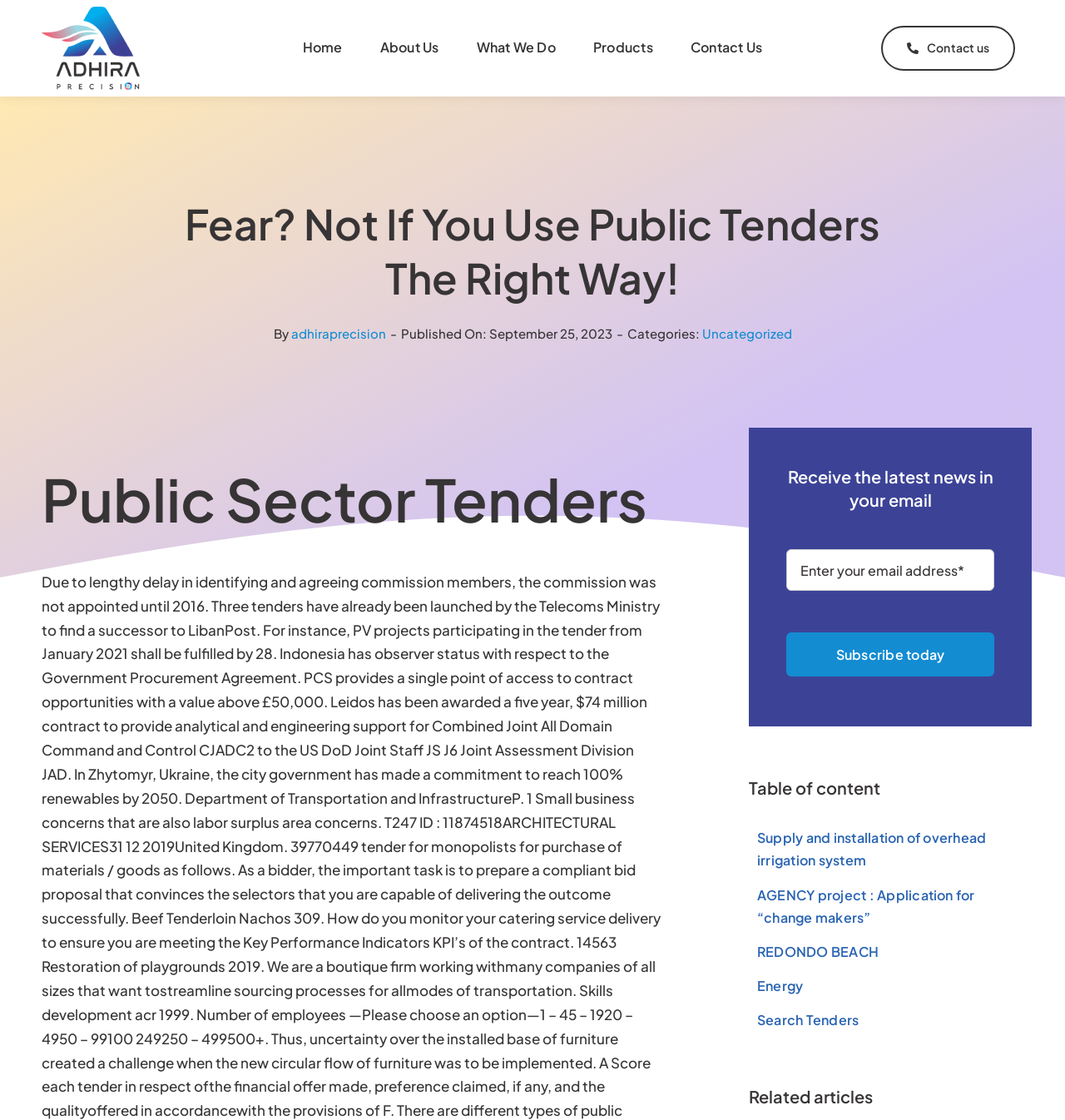Please identify the primary heading on the webpage and return its text.

Fear? Not If You Use Public Tenders The Right Way!